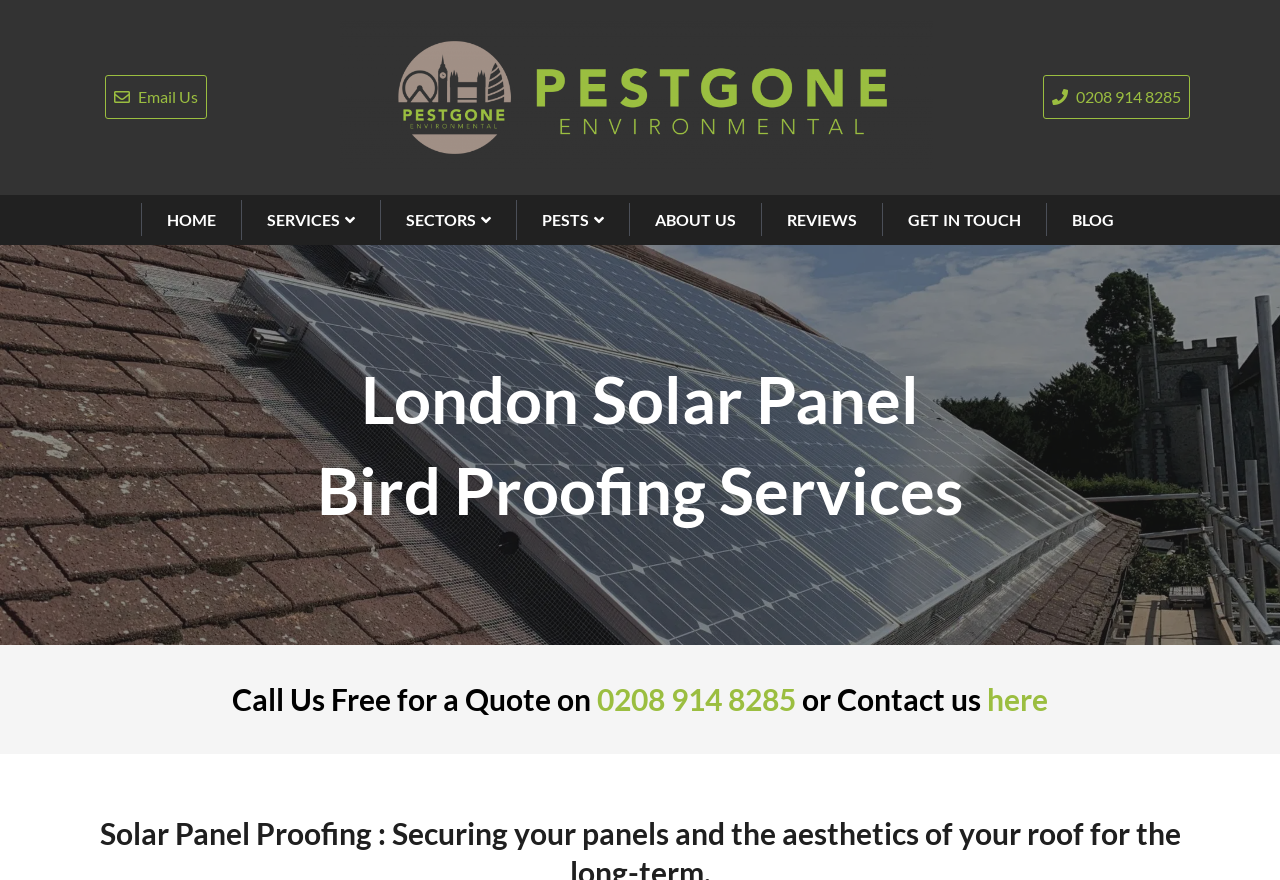Locate the bounding box coordinates of the UI element described by: "0208 914 8285". Provide the coordinates as four float numbers between 0 and 1, formatted as [left, top, right, bottom].

[0.815, 0.086, 0.93, 0.136]